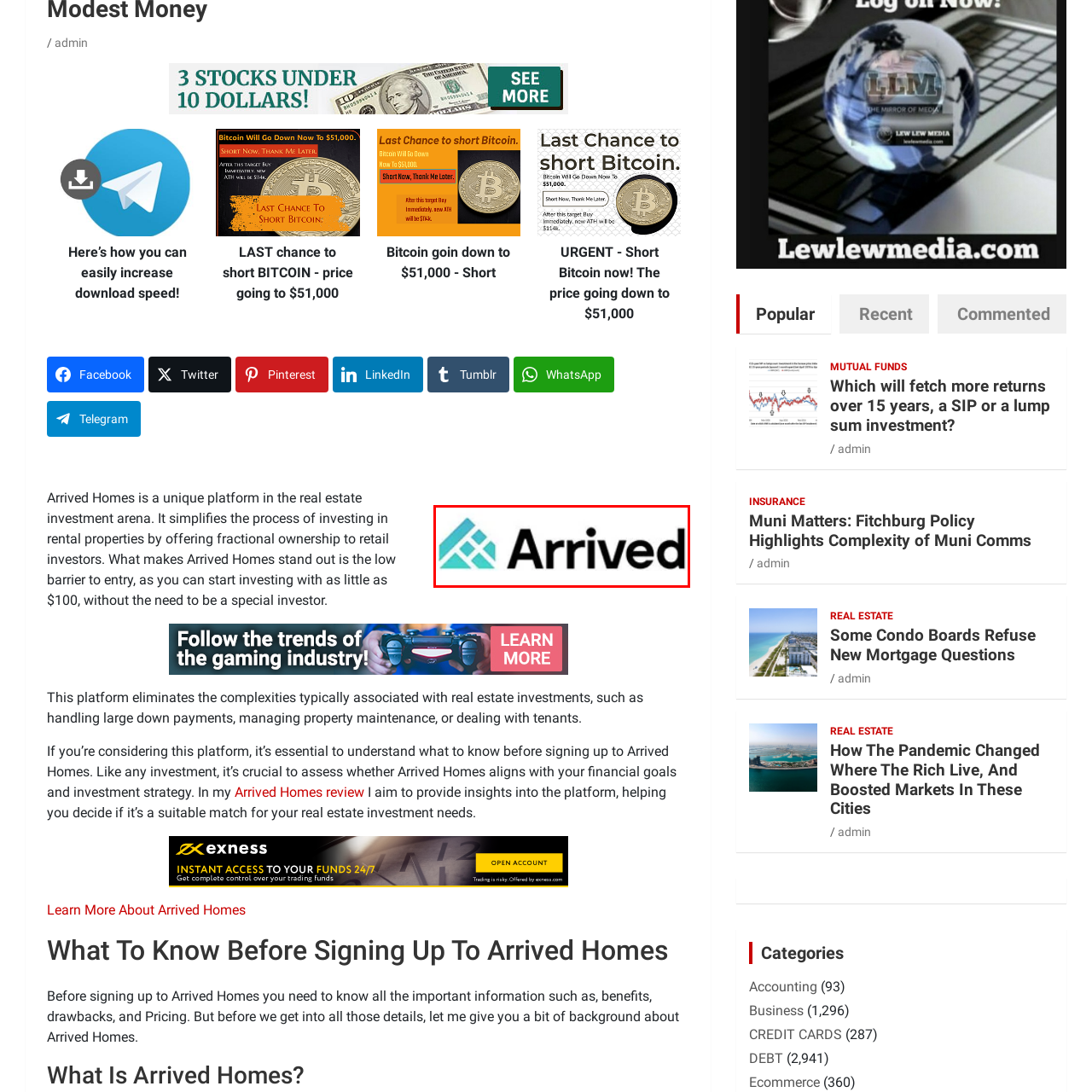What is the minimum amount for real estate investment?
Inspect the image enclosed within the red bounding box and provide a detailed answer to the question, using insights from the image.

The caption states that Arrived Homes allows retail investors to engage in fractional ownership with minimal barriers, starting from as low as $100, making it accessible to a broad audience interested in real estate.